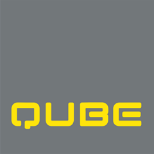Provide a brief response to the question below using a single word or phrase: 
What is the name of the company represented by the logo?

Qube